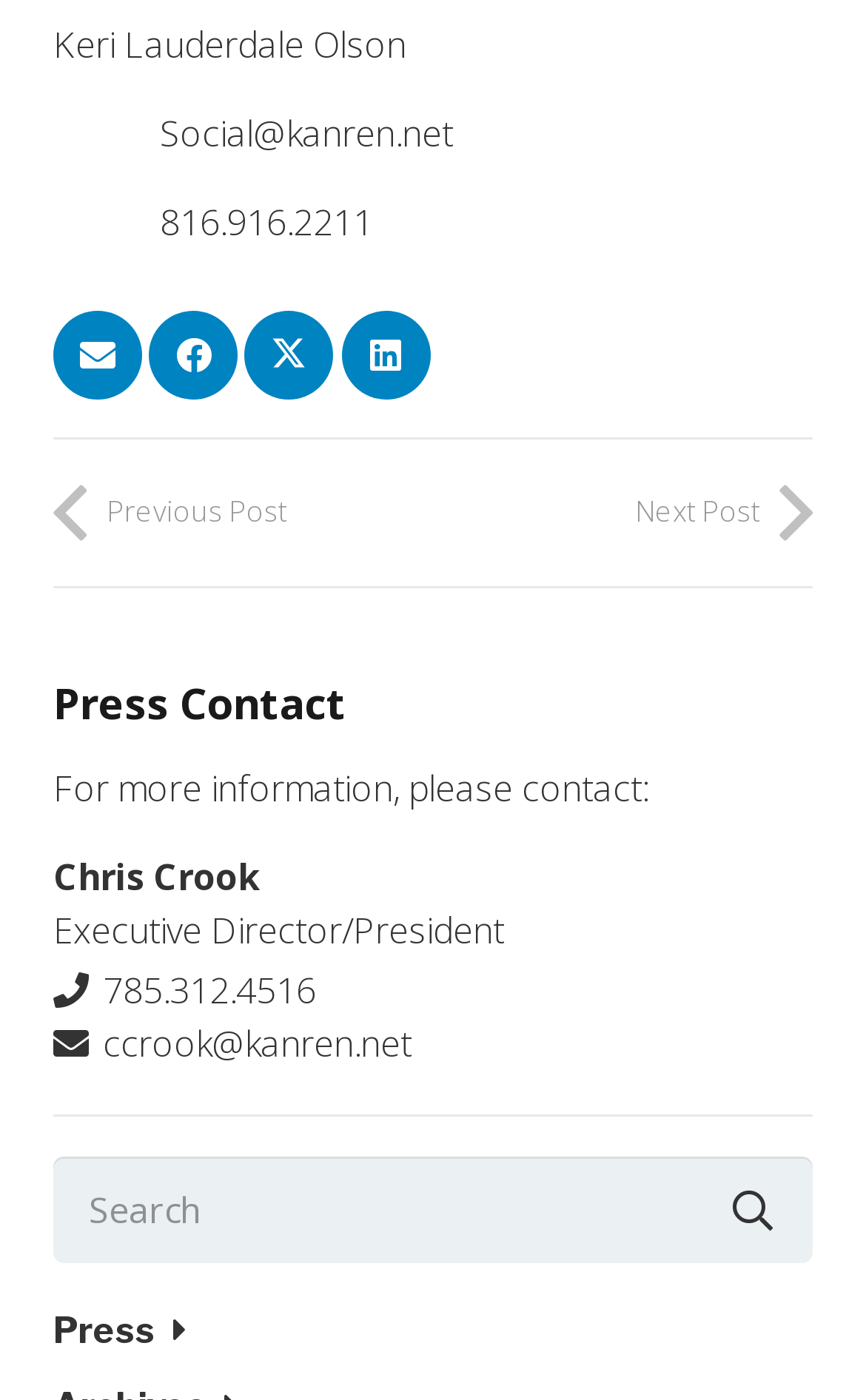Bounding box coordinates are given in the format (top-left x, top-left y, bottom-right x, bottom-right y). All values should be floating point numbers between 0 and 1. Provide the bounding box coordinate for the UI element described as: aria-label="Search" name="s" placeholder="Search"

[0.062, 0.827, 0.938, 0.903]